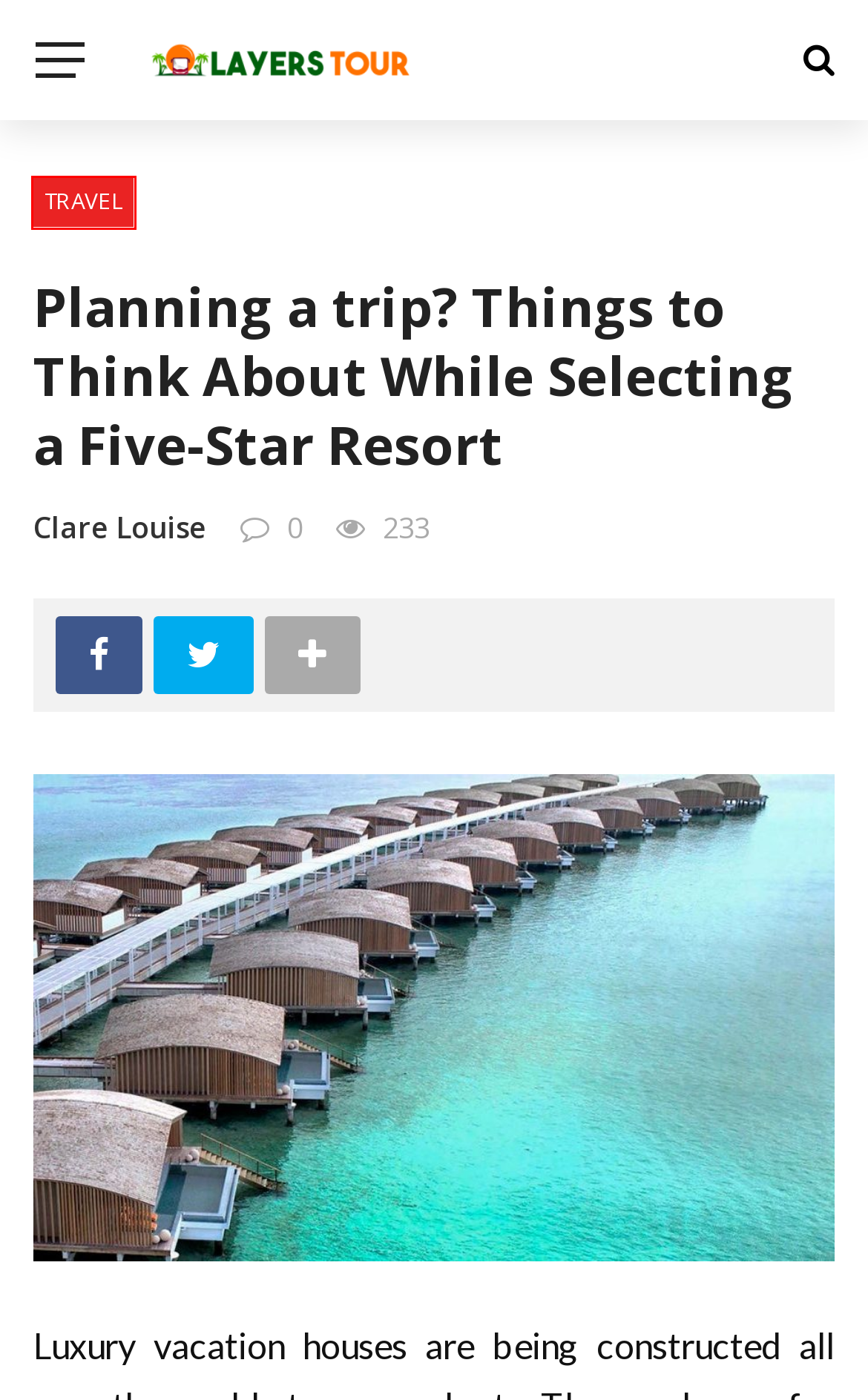A screenshot of a webpage is given with a red bounding box around a UI element. Choose the description that best matches the new webpage shown after clicking the element within the red bounding box. Here are the candidates:
A. Robert L. Villanueva, Author at Layers Tour
B. Haiku House Maui – Luxury Vacation Rental Maui Hawaii – Refined Heritage. Redefined Luxury.
C. 5 Must-Do Activities When Visiting Fernie, BC - Layers Tour
D. Travel Archives - Layers Tour
E. December 2022 - Layers Tour
F. Outdoors Archives - Layers Tour
G. Layers Tour | Travel Blog
H. Clare Louise, Author at Layers Tour

D